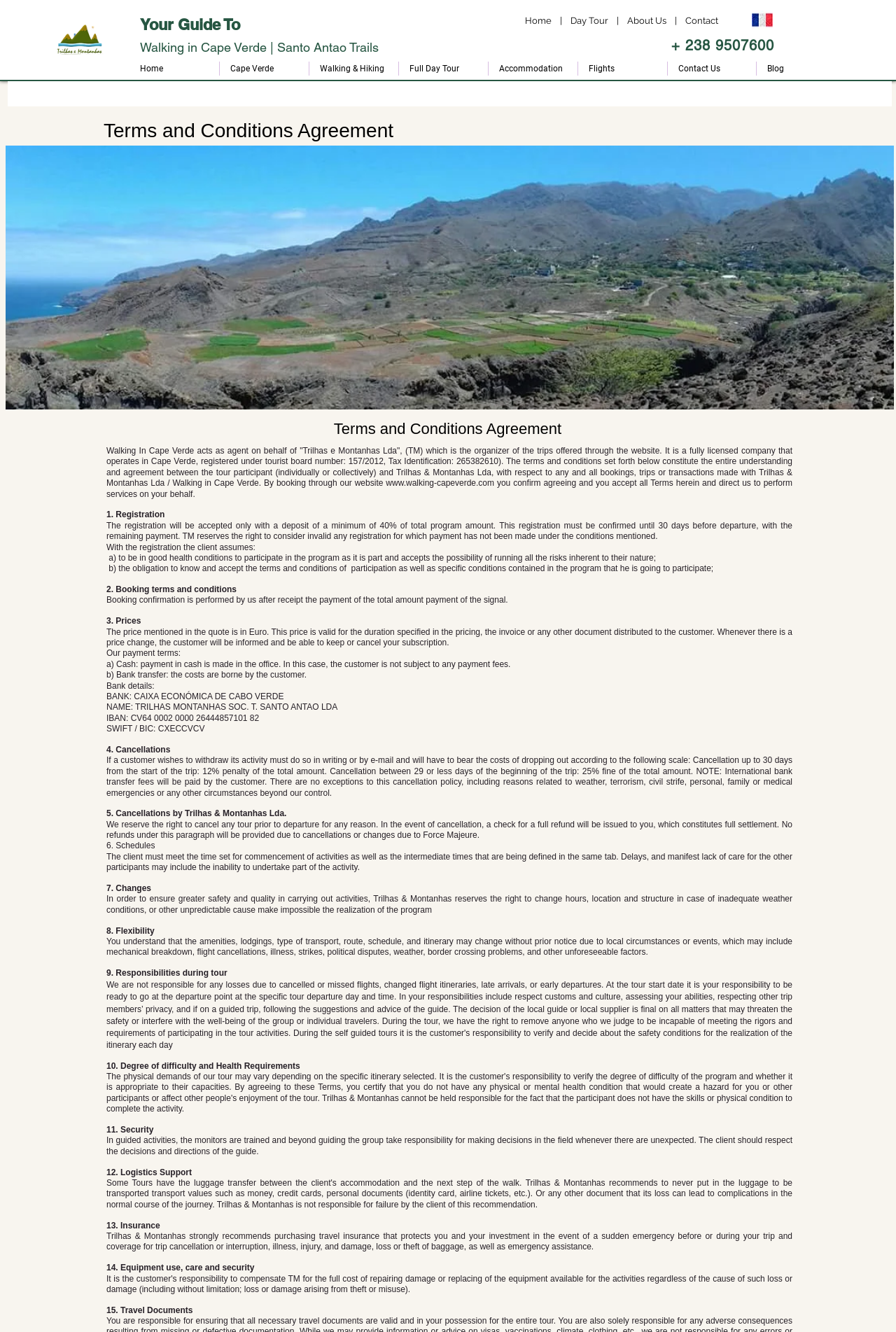Identify the bounding box coordinates of the clickable section necessary to follow the following instruction: "Click on 'About' link". The coordinates should be presented as four float numbers from 0 to 1, i.e., [left, top, right, bottom].

None